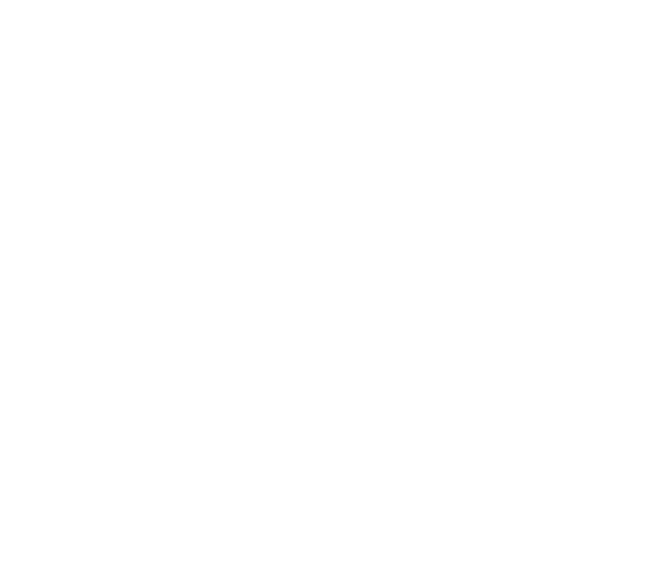Detail all significant aspects of the image you see.

The image represents the product "Garlic Oil," an essential oil made from natural plant ingredients, specifically garlic. It is associated with the Shaanxi Baisifu Biological Engineering Co., Ltd., a company noted for producing high-quality food flavoring and fragrance solutions. The oil boasts a purity level of 99% and is classified as food grade, making it suitable for culinary uses as well as various industrial applications, including fruit concentrate flavors for vape liquids. With a total volume of 20ml, this concentrated solution carries a natural, pure odor, emphasizing its organic composition. The image captures the essence of the product, highlighting its potential in enhancing food flavors and fragrances.